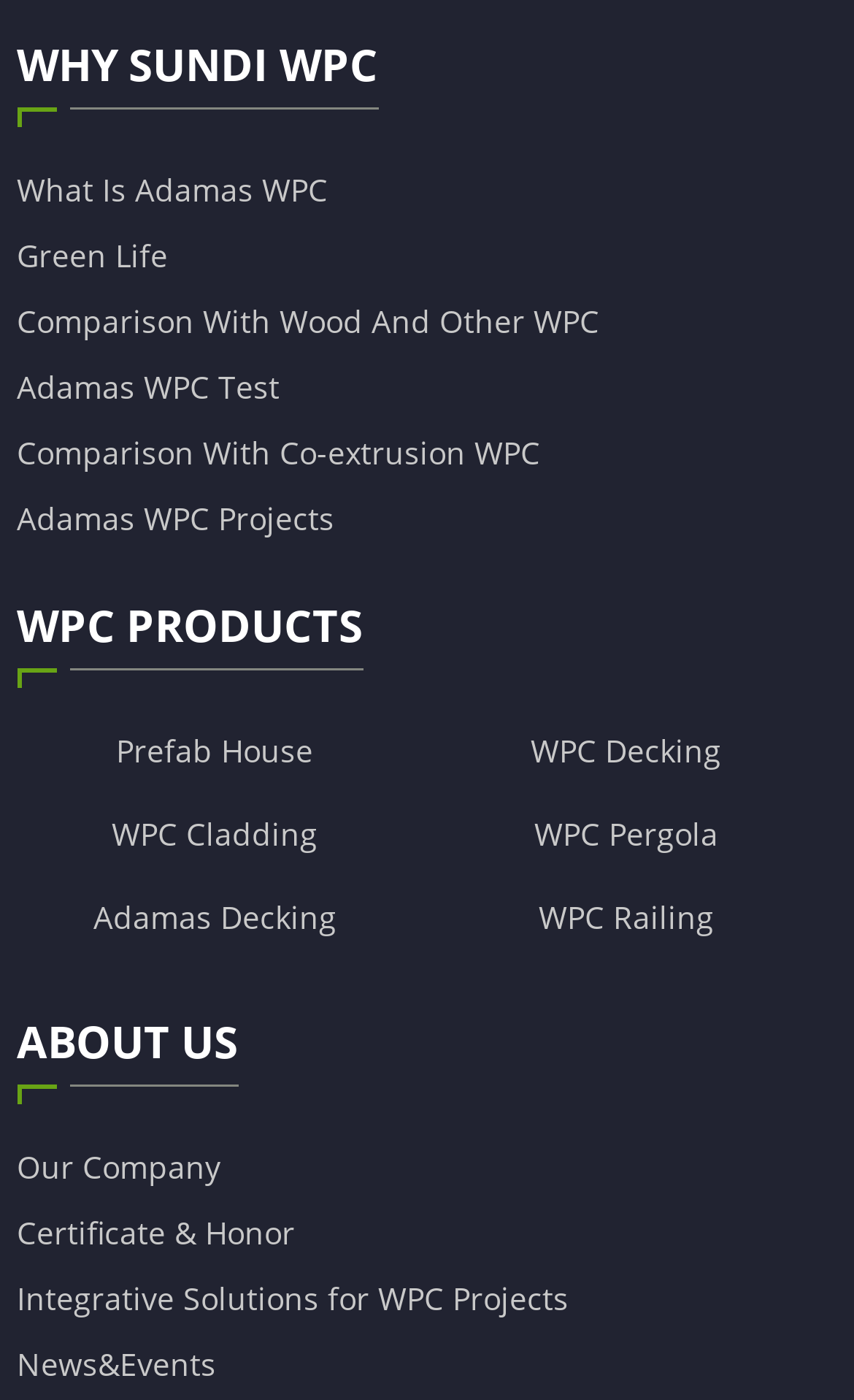Respond to the following query with just one word or a short phrase: 
What is the second link under the 'ABOUT US' category?

Certificate & Honor